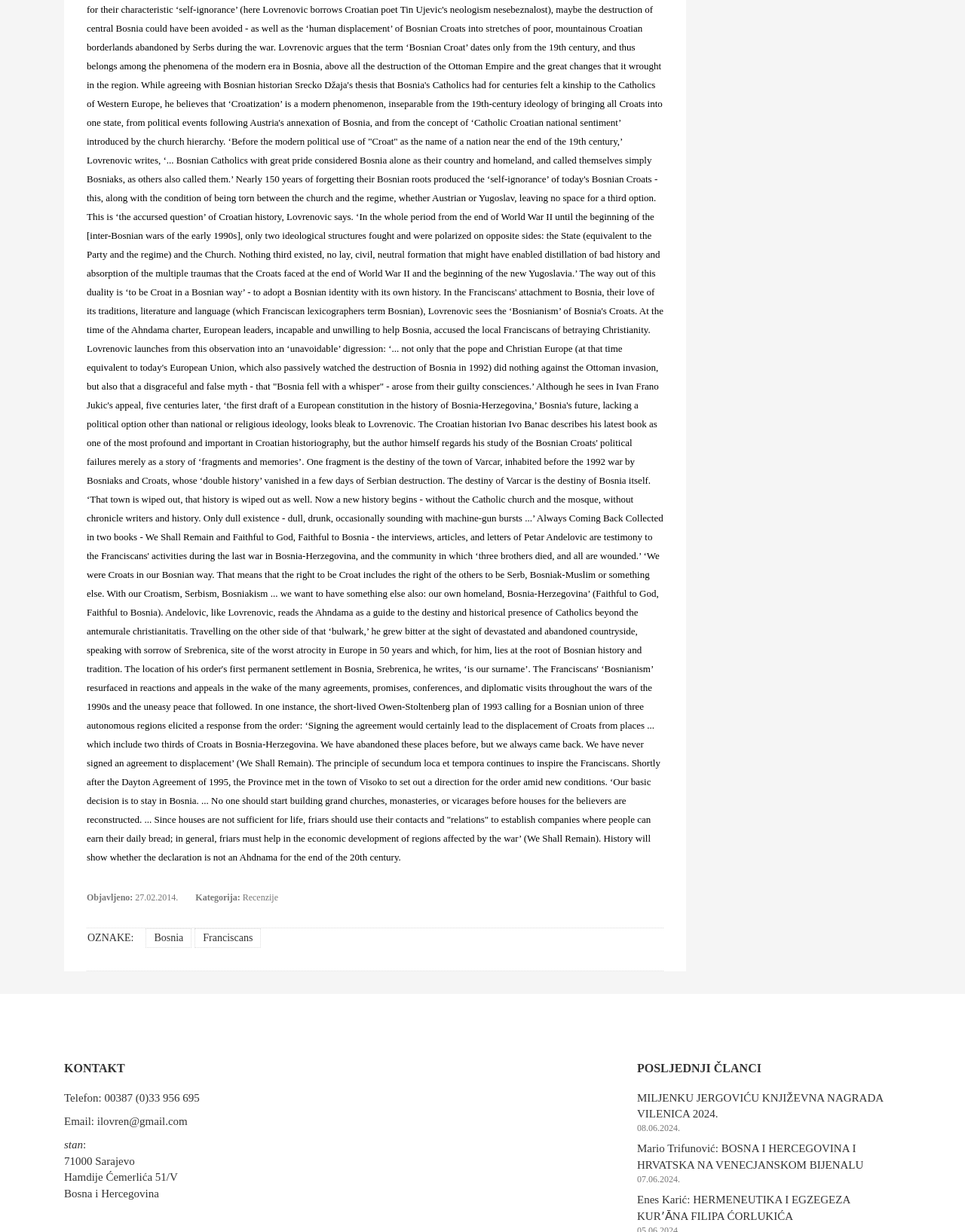What is the date of publication?
Look at the image and answer the question with a single word or phrase.

27.02.2014.